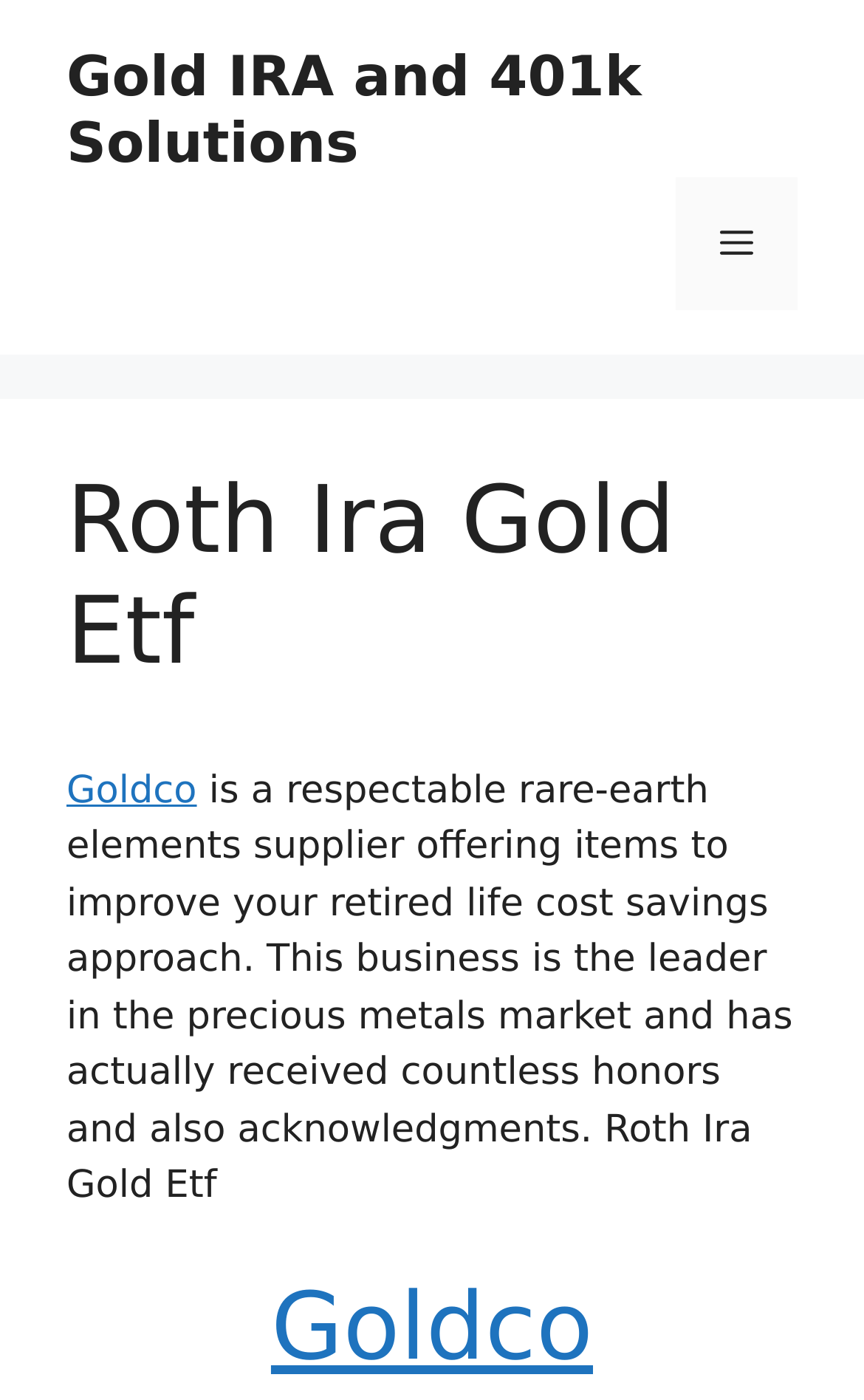Please locate and retrieve the main header text of the webpage.

Roth Ira Gold Etf